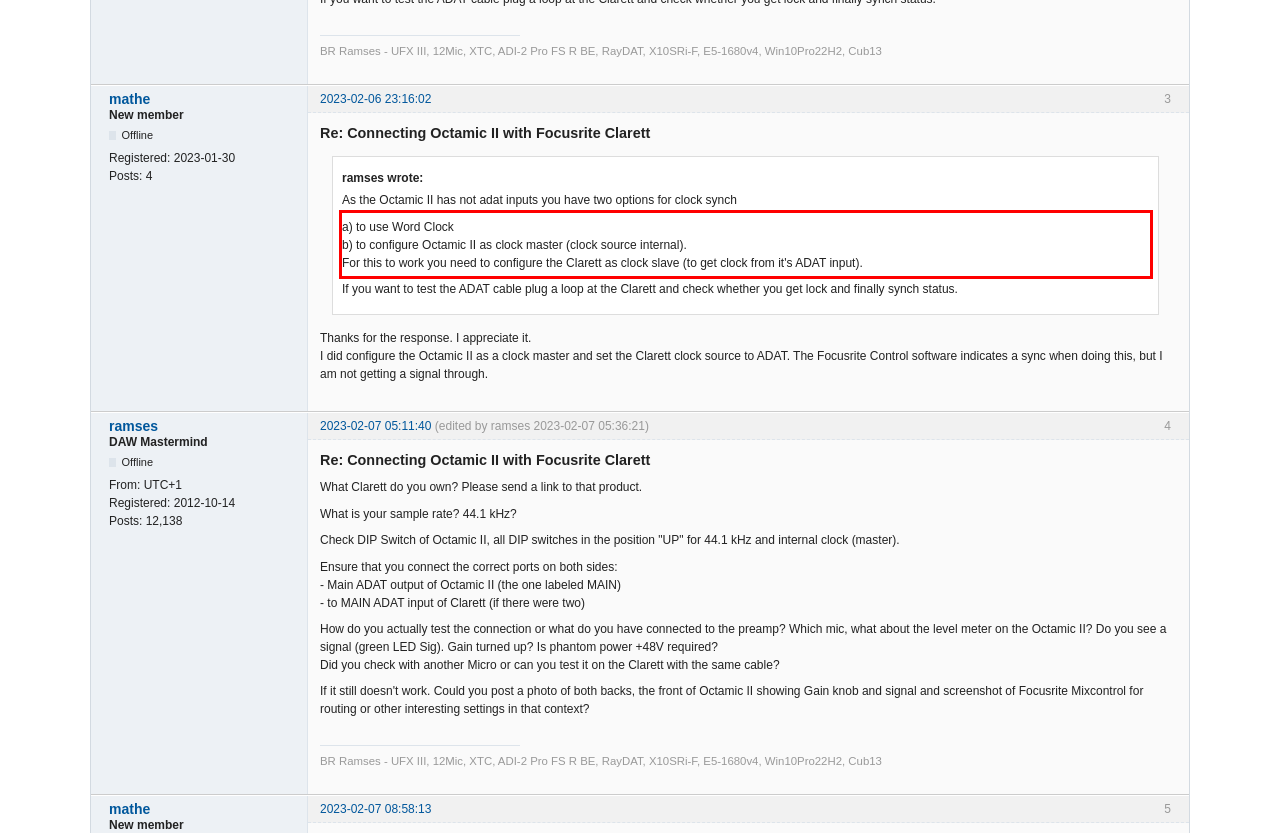Using the provided webpage screenshot, identify and read the text within the red rectangle bounding box.

a) to use Word Clock b) to configure Octamic II as clock master (clock source internal). For this to work you need to configure the Clarett as clock slave (to get clock from it's ADAT input).